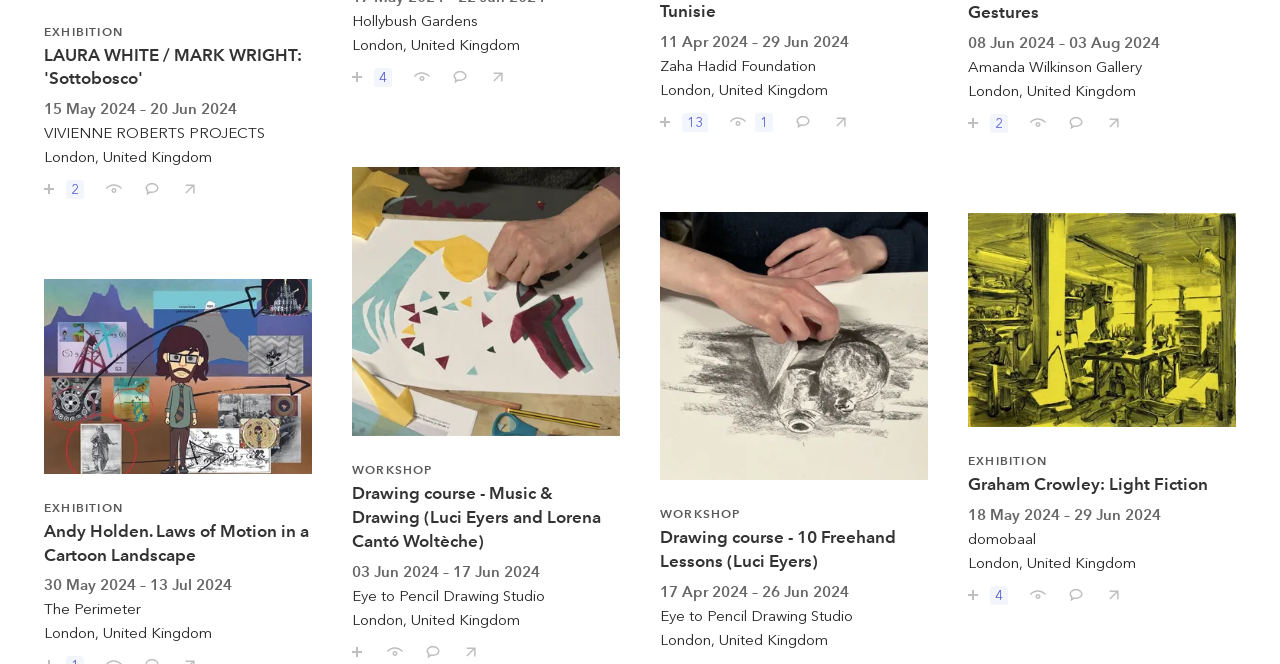Carefully examine the image and provide an in-depth answer to the question: How many buttons are there for the 'Andrea Büttner: What Is So Terrible About Craft?' event?

I counted the number of buttons associated with the 'Andrea Büttner: What Is So Terrible About Craft?' event by looking at the button elements with similar y-coordinates and text descriptions. I found four buttons: 'Save', 'I've seen', 'Comment', and 'Share'.